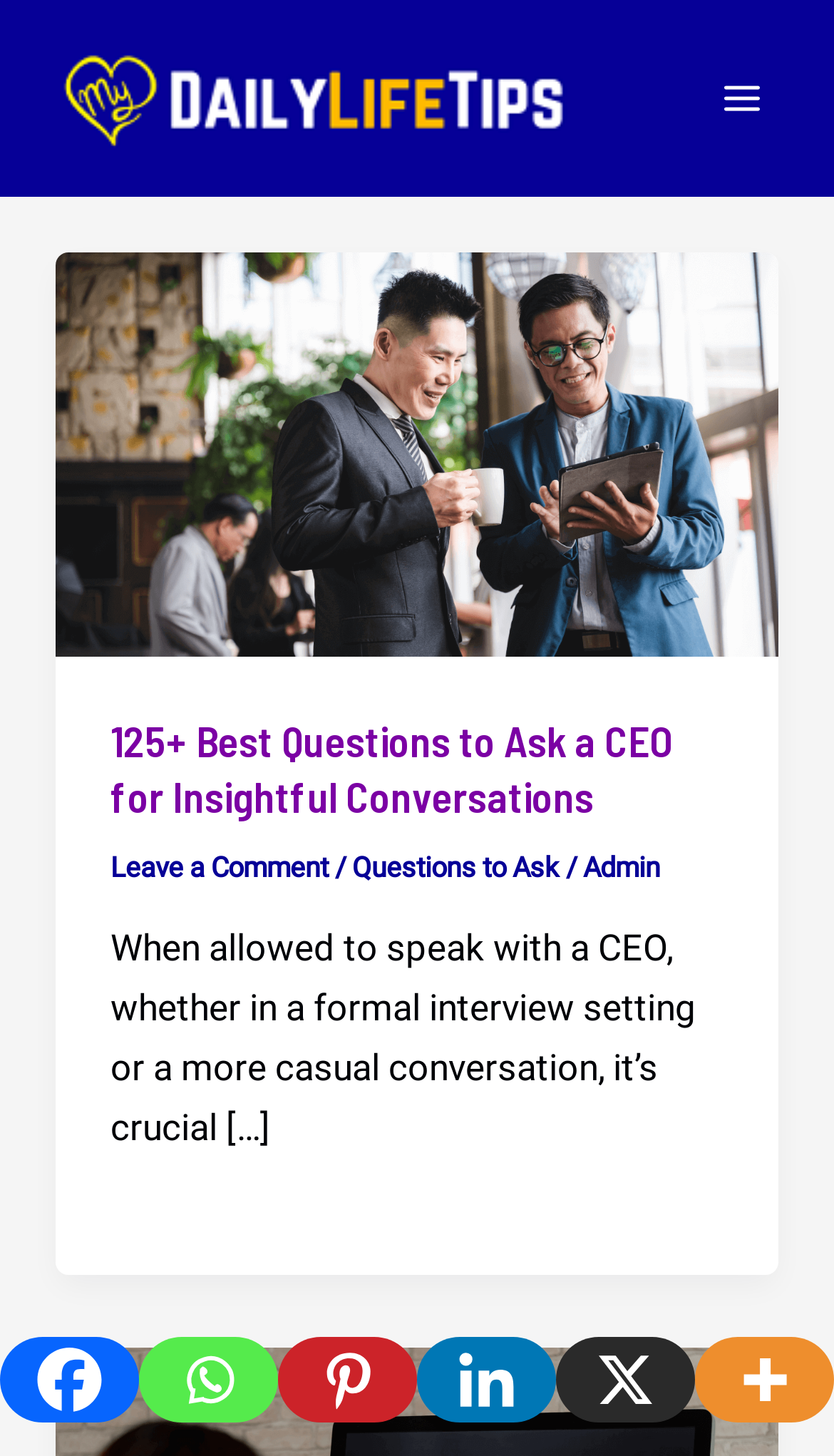Using the element description: "Admin", determine the bounding box coordinates for the specified UI element. The coordinates should be four float numbers between 0 and 1, [left, top, right, bottom].

[0.699, 0.585, 0.791, 0.607]